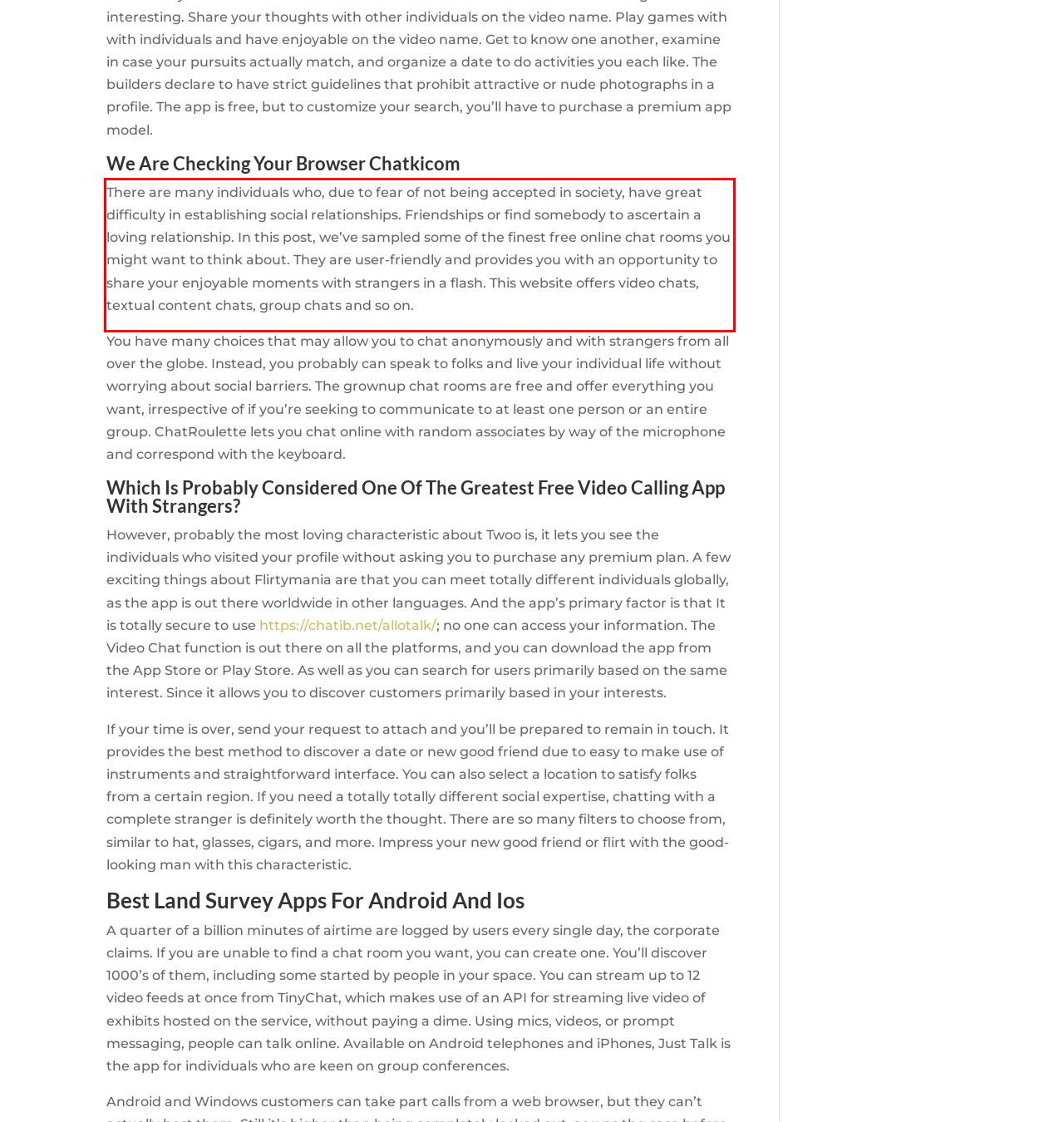Given the screenshot of the webpage, identify the red bounding box, and recognize the text content inside that red bounding box.

There are many individuals who, due to fear of not being accepted in society, have great difficulty in establishing social relationships. Friendships or find somebody to ascertain a loving relationship. In this post, we’ve sampled some of the finest free online chat rooms you might want to think about. They are user-friendly and provides you with an opportunity to share your enjoyable moments with strangers in a flash. This website offers video chats, textual content chats, group chats and so on.